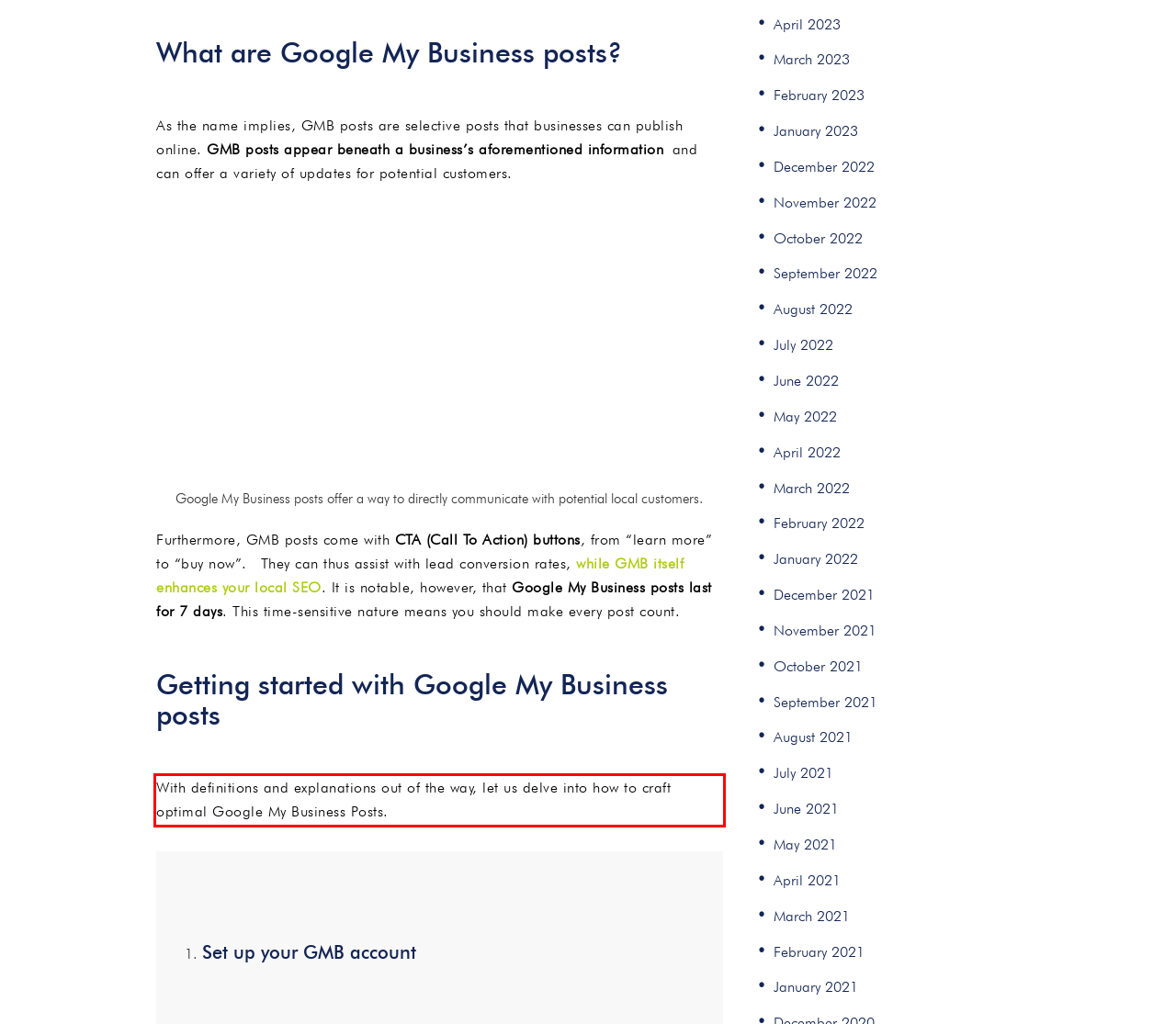Please take the screenshot of the webpage, find the red bounding box, and generate the text content that is within this red bounding box.

With definitions and explanations out of the way, let us delve into how to craft optimal Google My Business Posts.